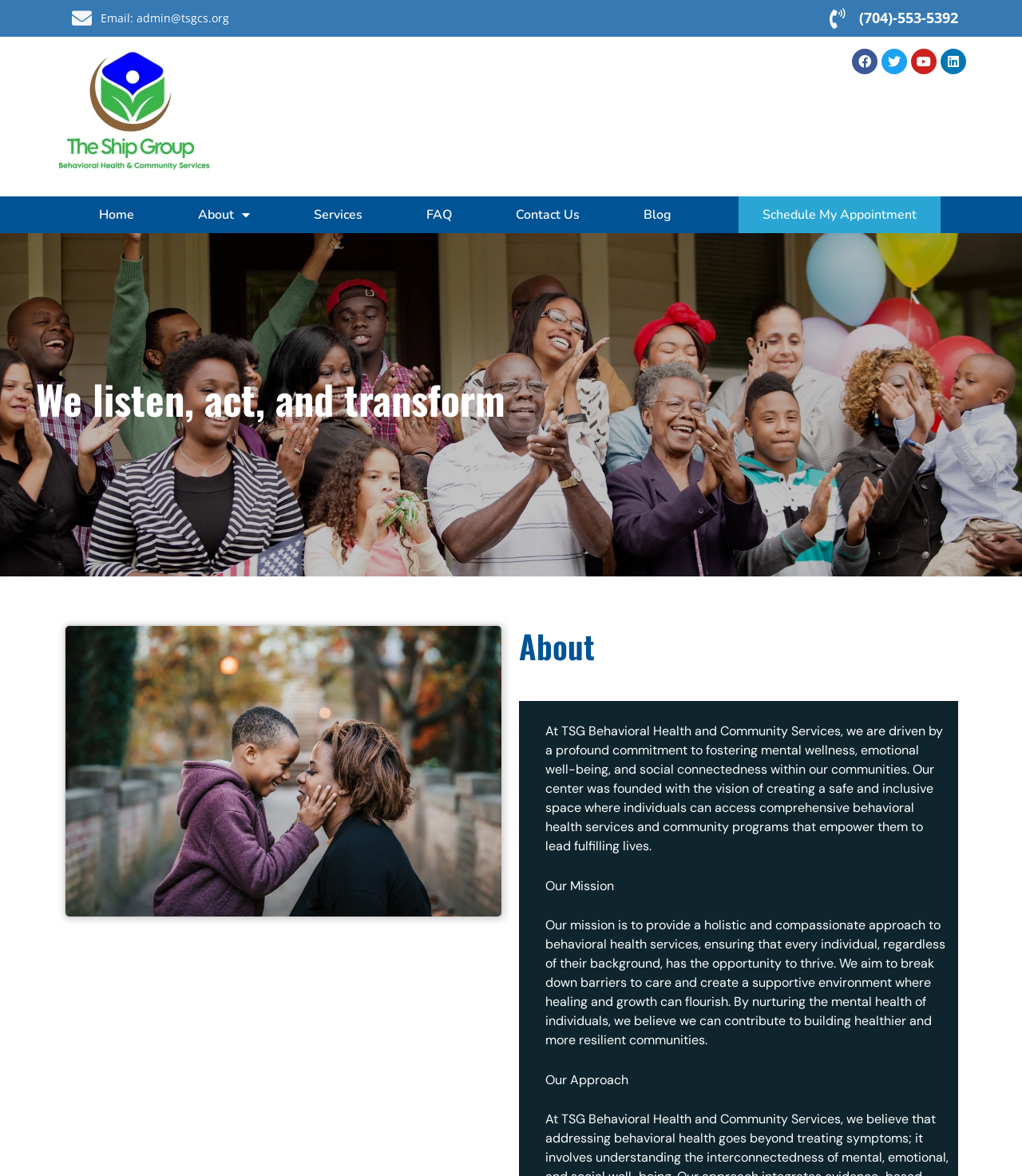Please specify the bounding box coordinates of the clickable region to carry out the following instruction: "Click the Schedule My Appointment button". The coordinates should be four float numbers between 0 and 1, in the format [left, top, right, bottom].

[0.722, 0.167, 0.92, 0.198]